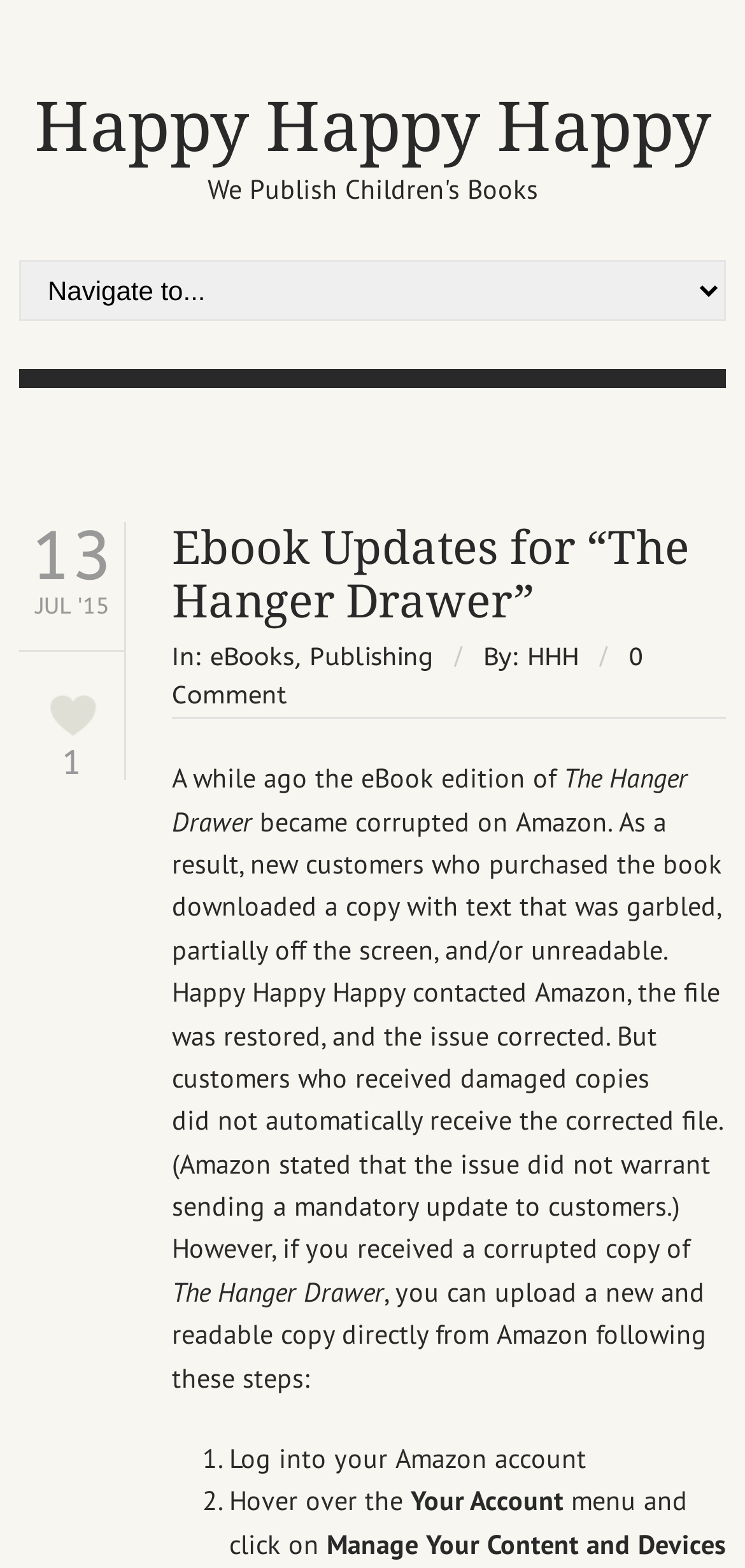Bounding box coordinates should be in the format (top-left x, top-left y, bottom-right x, bottom-right y) and all values should be floating point numbers between 0 and 1. Determine the bounding box coordinate for the UI element described as: 0 Comment

[0.231, 0.409, 0.864, 0.453]